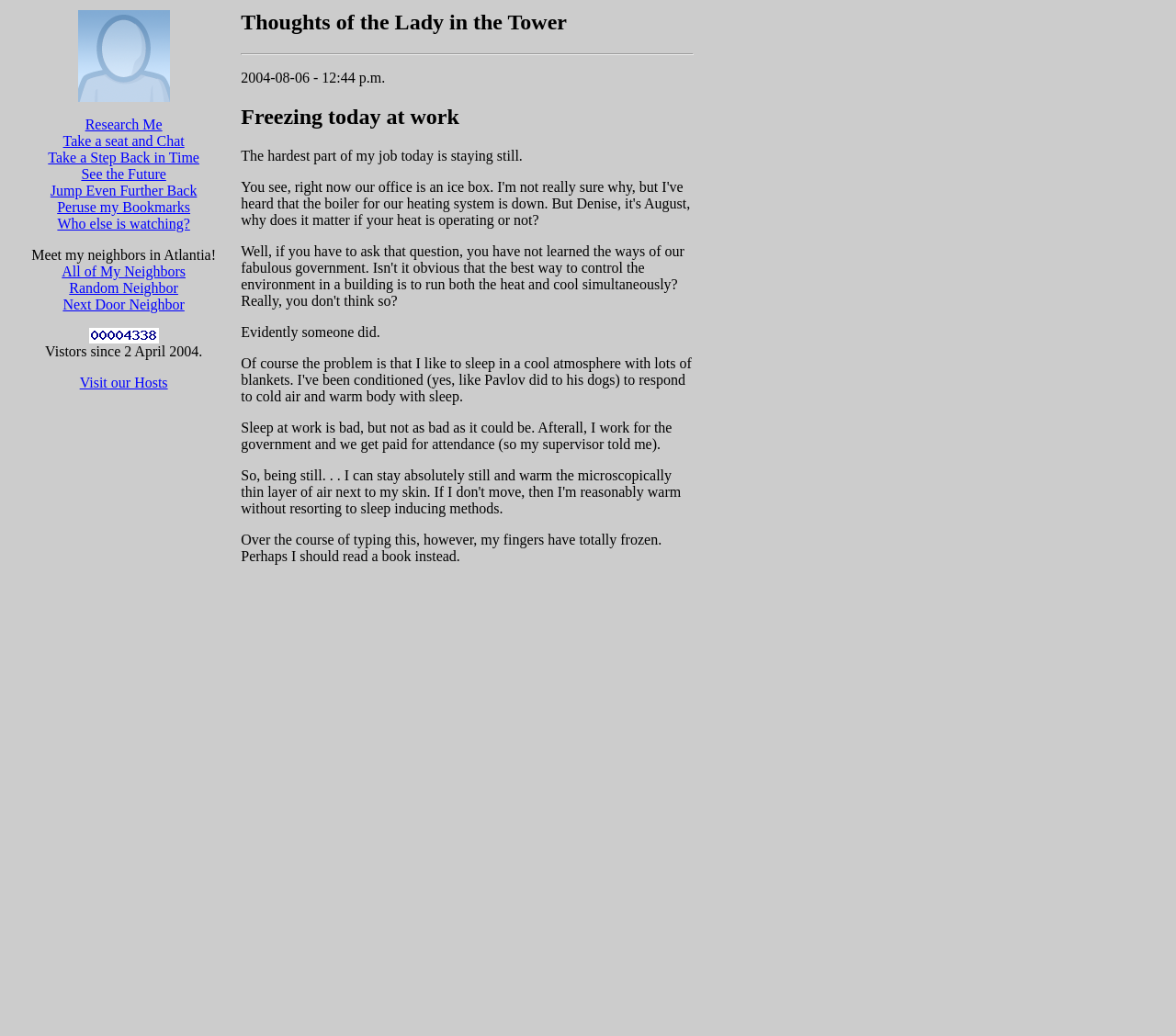Generate a comprehensive description of the contents of the webpage.

The webpage is titled "The Lady's Tower" and appears to be a personal blog or journal. The page is divided into two main sections. On the left side, there is a list of links and an image, which seems to be a navigation menu. The links include "Research Me", "Take a seat and Chat", "Take a Step Back in Time", and several others. Below the links, there is a text "Meet my neighbors in Atlantia!" followed by more links to neighboring websites. At the bottom of this section, there is a link to "StatCounter - Free Web Tracker and Counter" with a small image, and a text "Vistors since 2 April 2004.".

On the right side, there is a main content area with a heading "Thoughts of the Lady in the Tower" and a date "2004-08-06 - 12:44 p.m.". Below the heading, there is a horizontal separator line, followed by another heading "Freezing today at work". The main content is a journal entry or blog post, which describes the author's experience of working in a cold office and trying to stay awake. The text is divided into several paragraphs, with some sentences highlighted as separate static text elements.